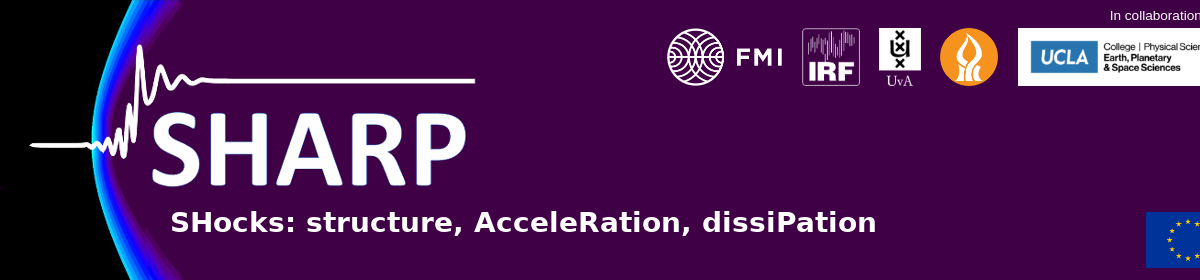Use a single word or phrase to answer the question:
What is the dominant color scheme of the logo?

Deep purples and blues